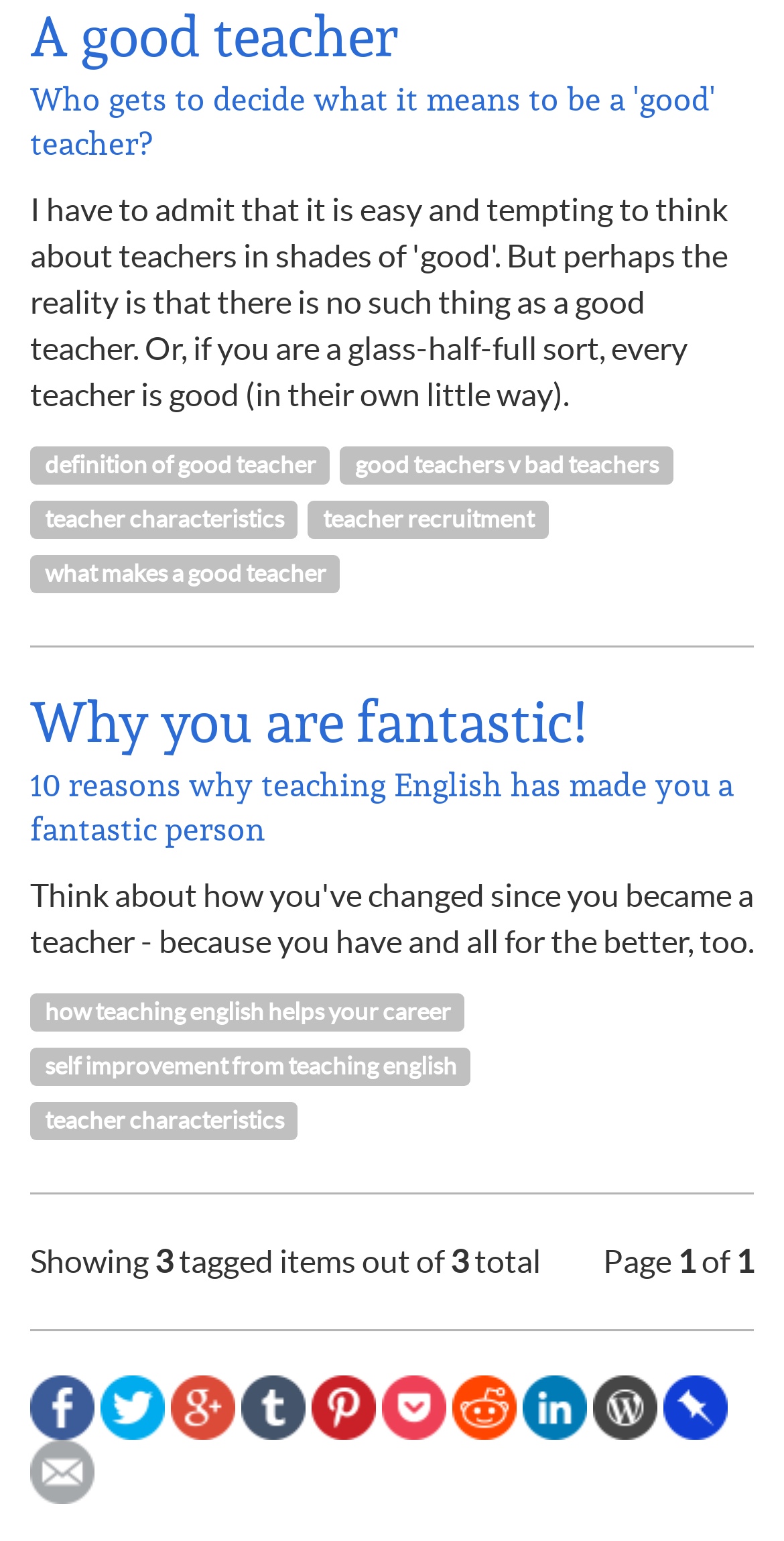Respond to the following question using a concise word or phrase: 
What is the last link on the webpage?

Email